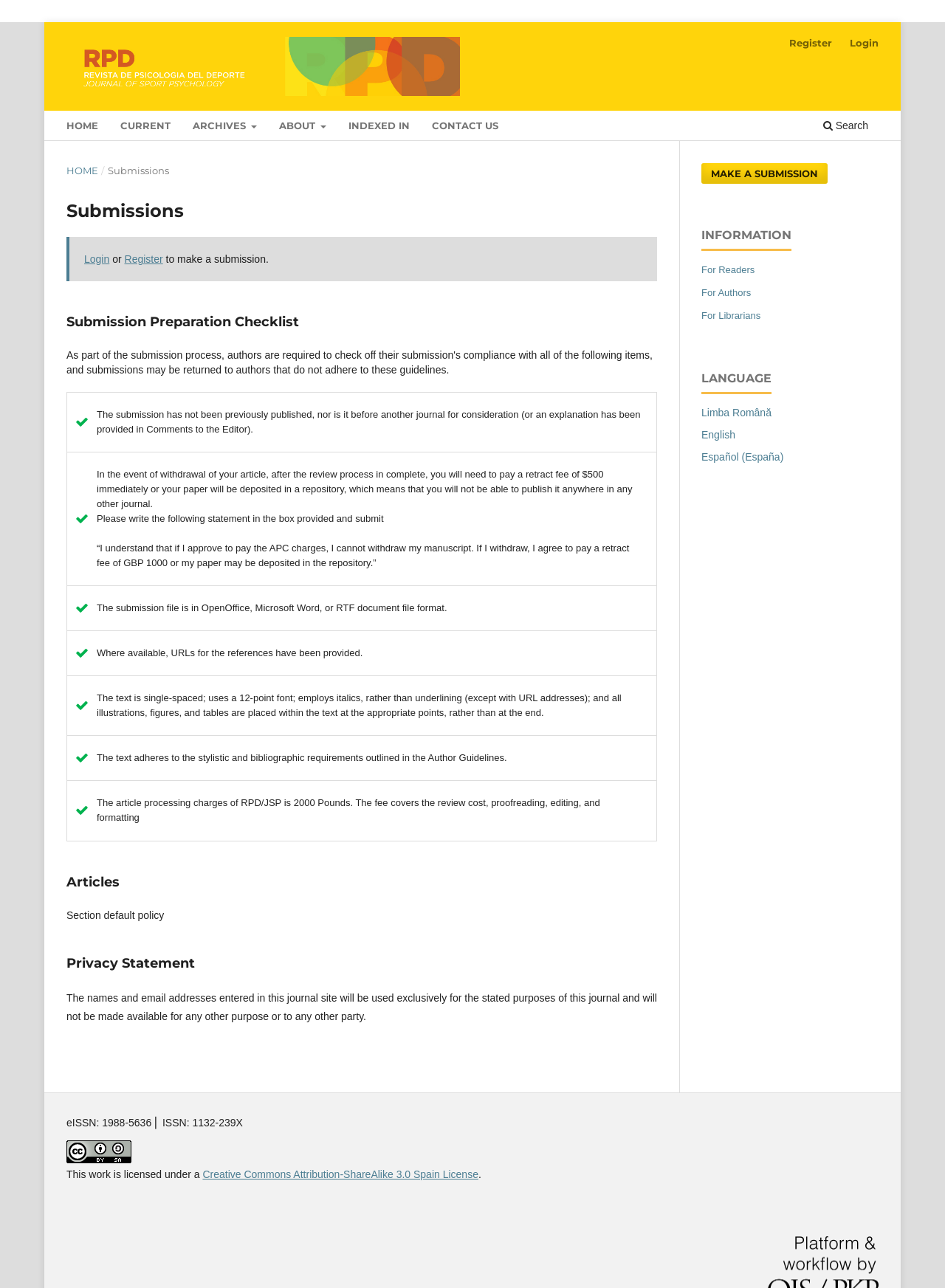Find the bounding box of the element with the following description: "For Readers". The coordinates must be four float numbers between 0 and 1, formatted as [left, top, right, bottom].

[0.742, 0.205, 0.799, 0.214]